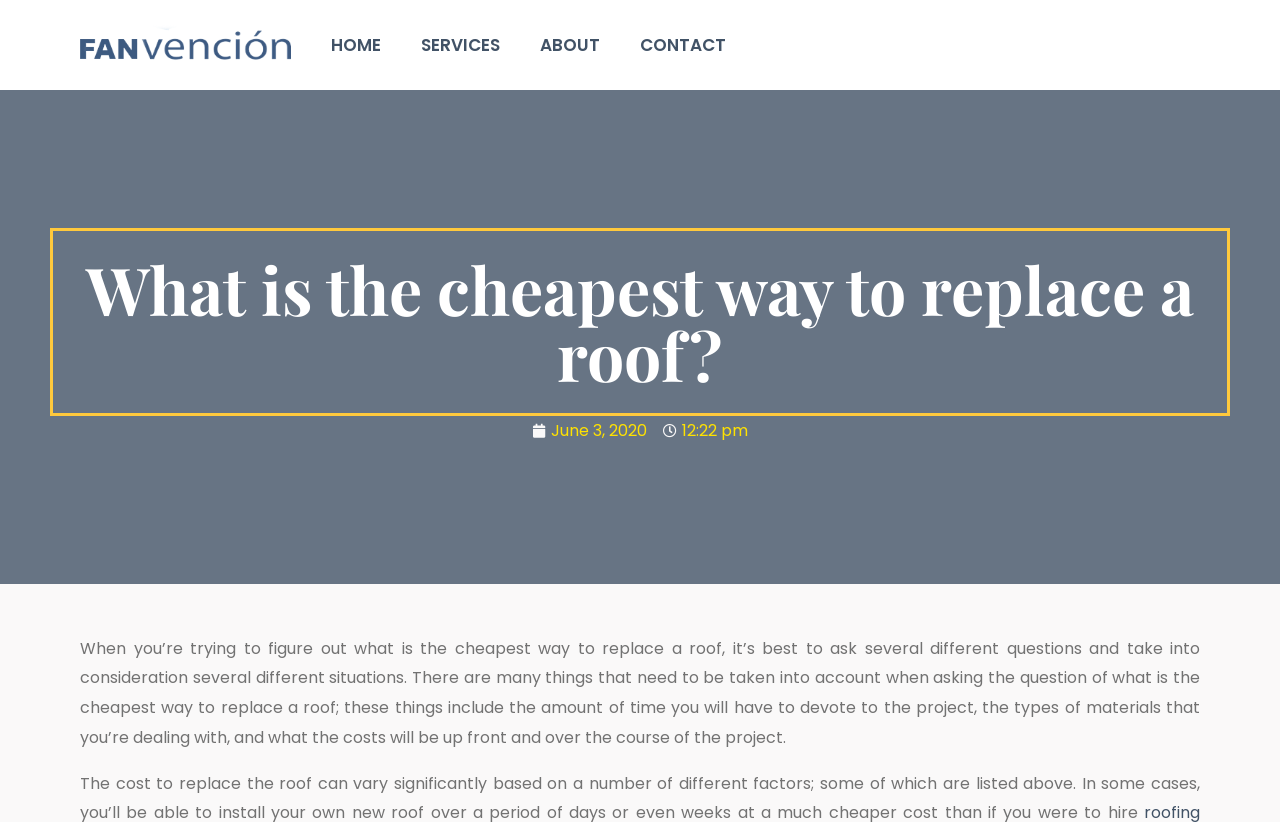Identify and provide the text of the main header on the webpage.

What is the cheapest way to replace a roof?